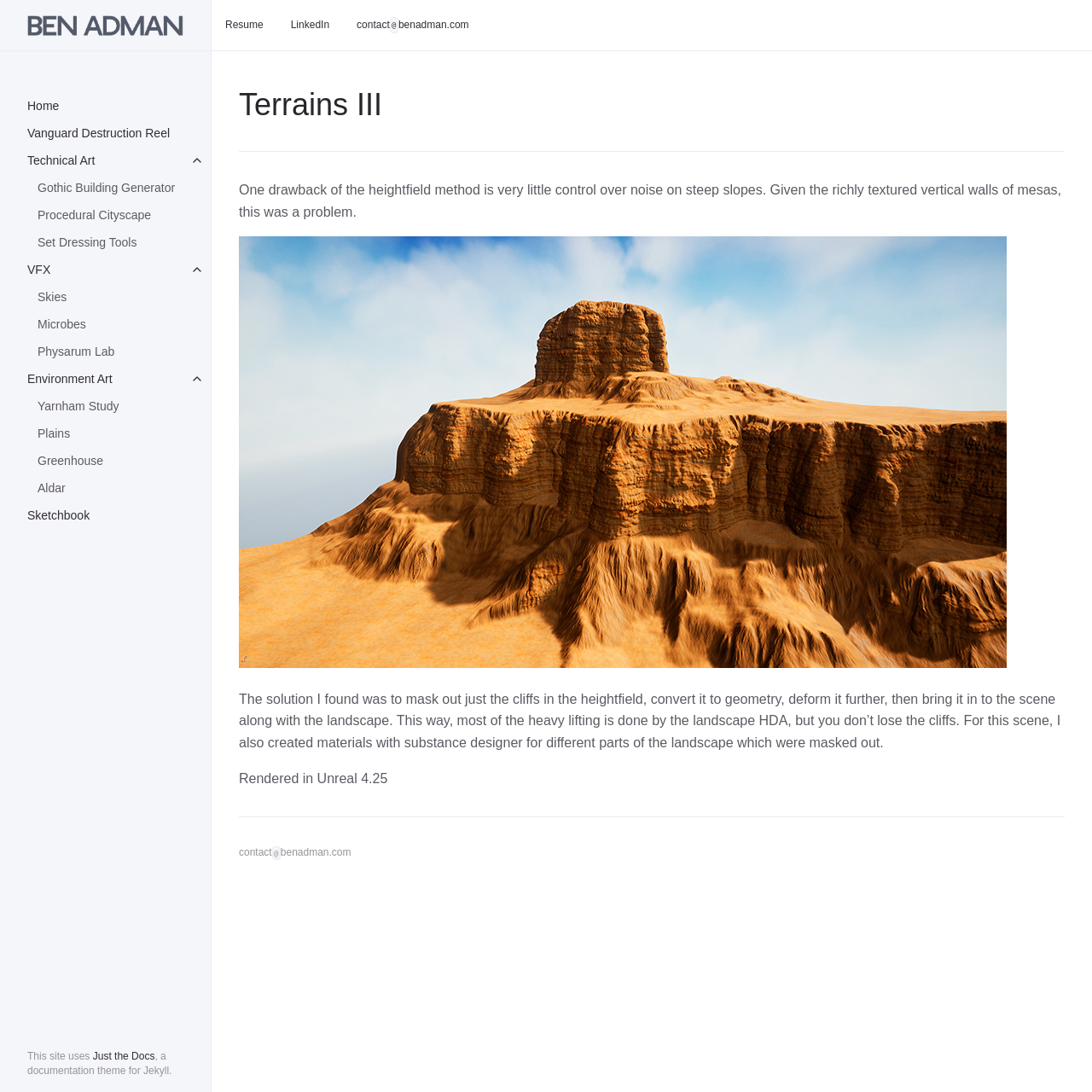Show the bounding box coordinates of the region that should be clicked to follow the instruction: "Visit LinkedIn."

[0.254, 0.0, 0.314, 0.046]